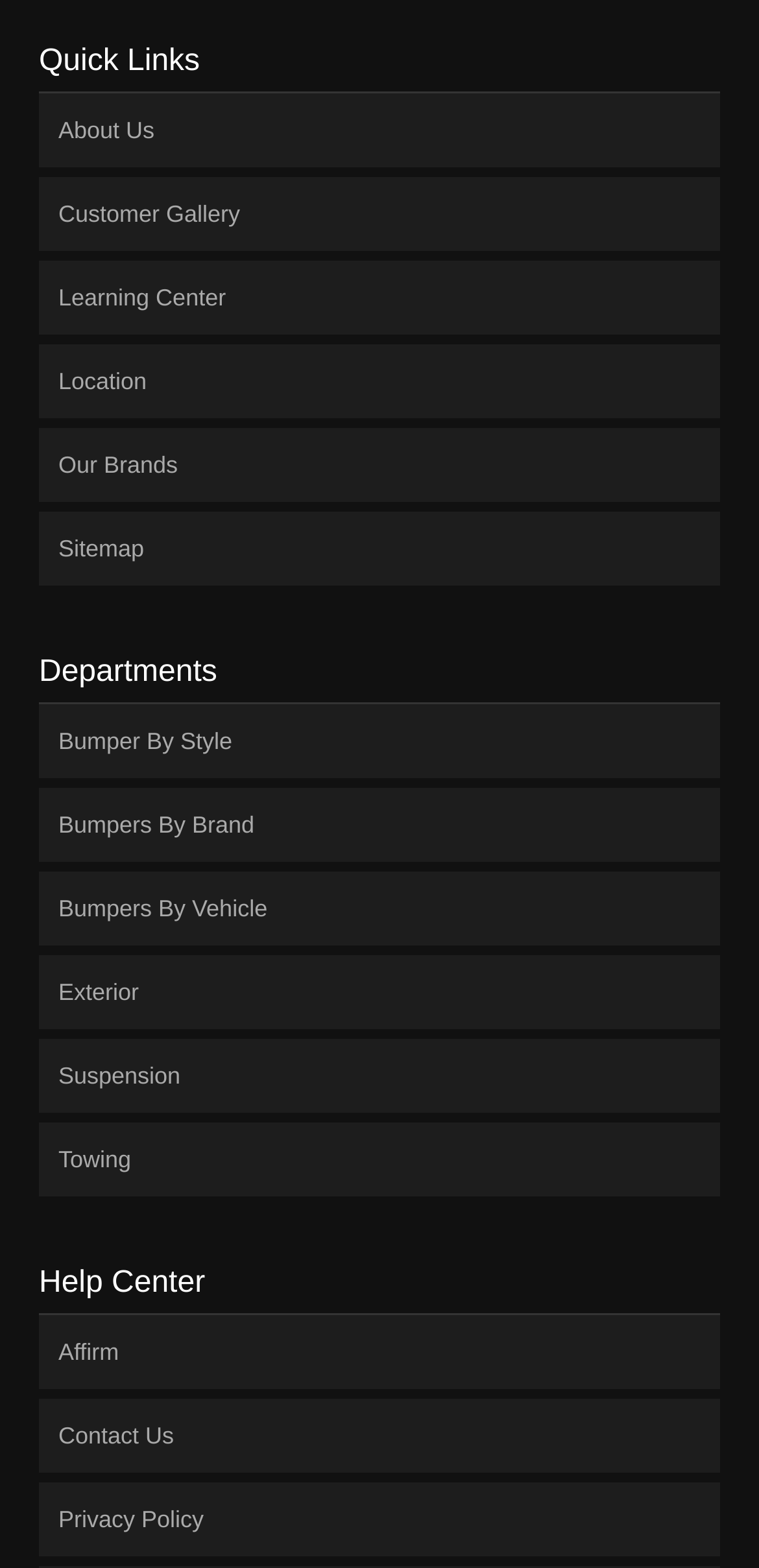Determine the bounding box coordinates for the HTML element described here: "Bumpers By Vehicle".

[0.051, 0.556, 0.949, 0.603]